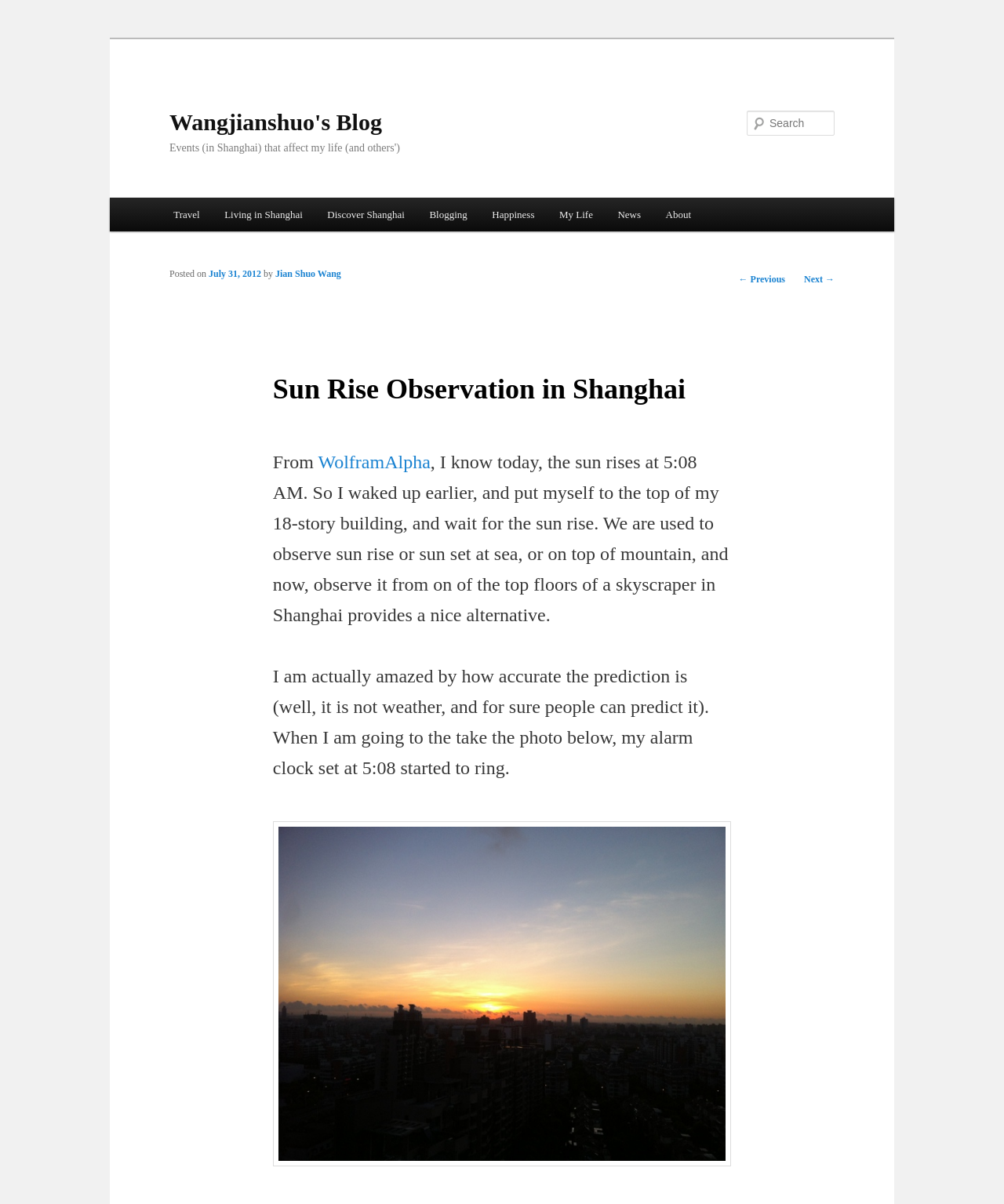Extract the bounding box coordinates for the UI element described by the text: "can read here". The coordinates should be in the form of [left, top, right, bottom] with values between 0 and 1.

None